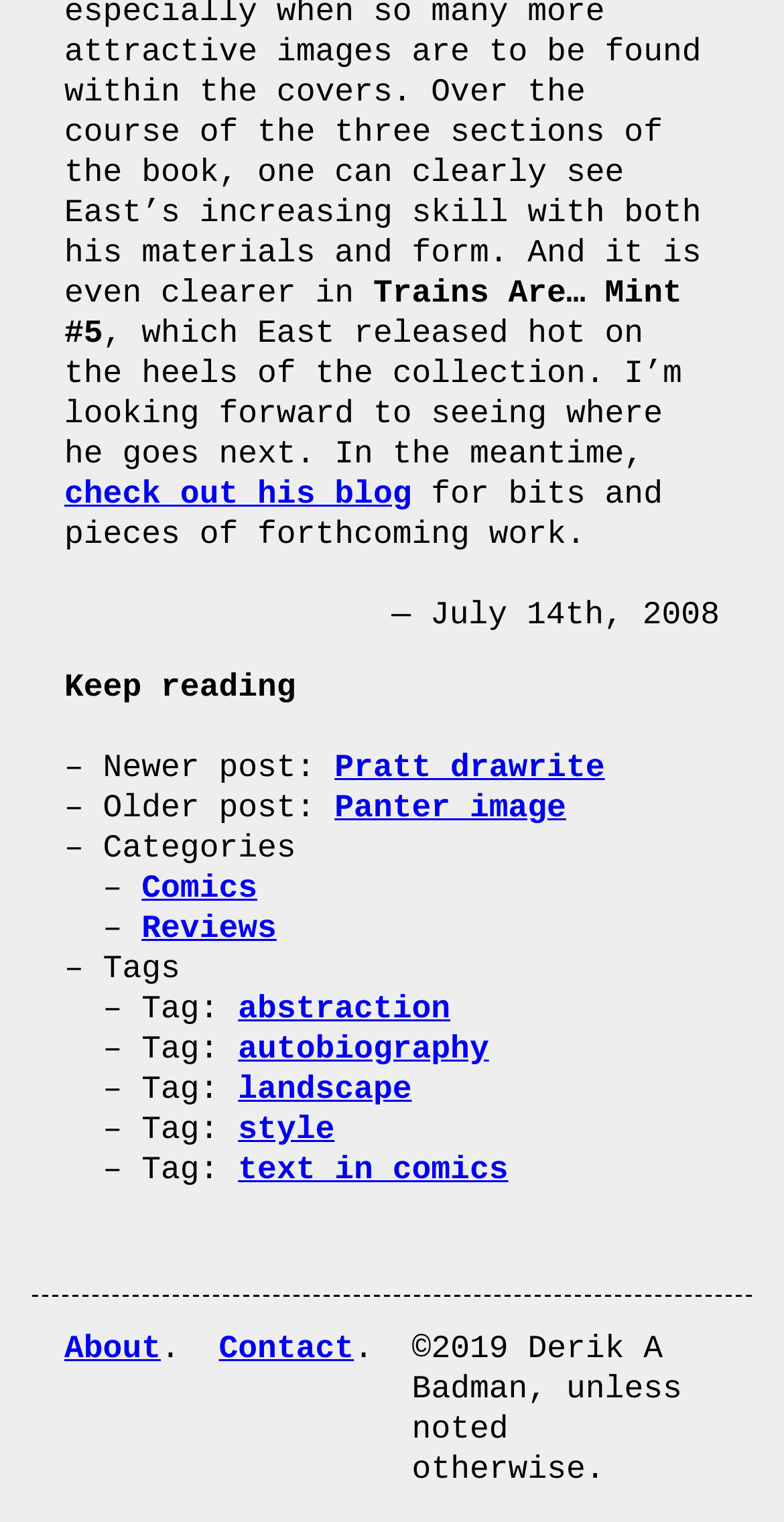What categories are available on this blog?
Please provide a single word or phrase as the answer based on the screenshot.

Comics, Reviews